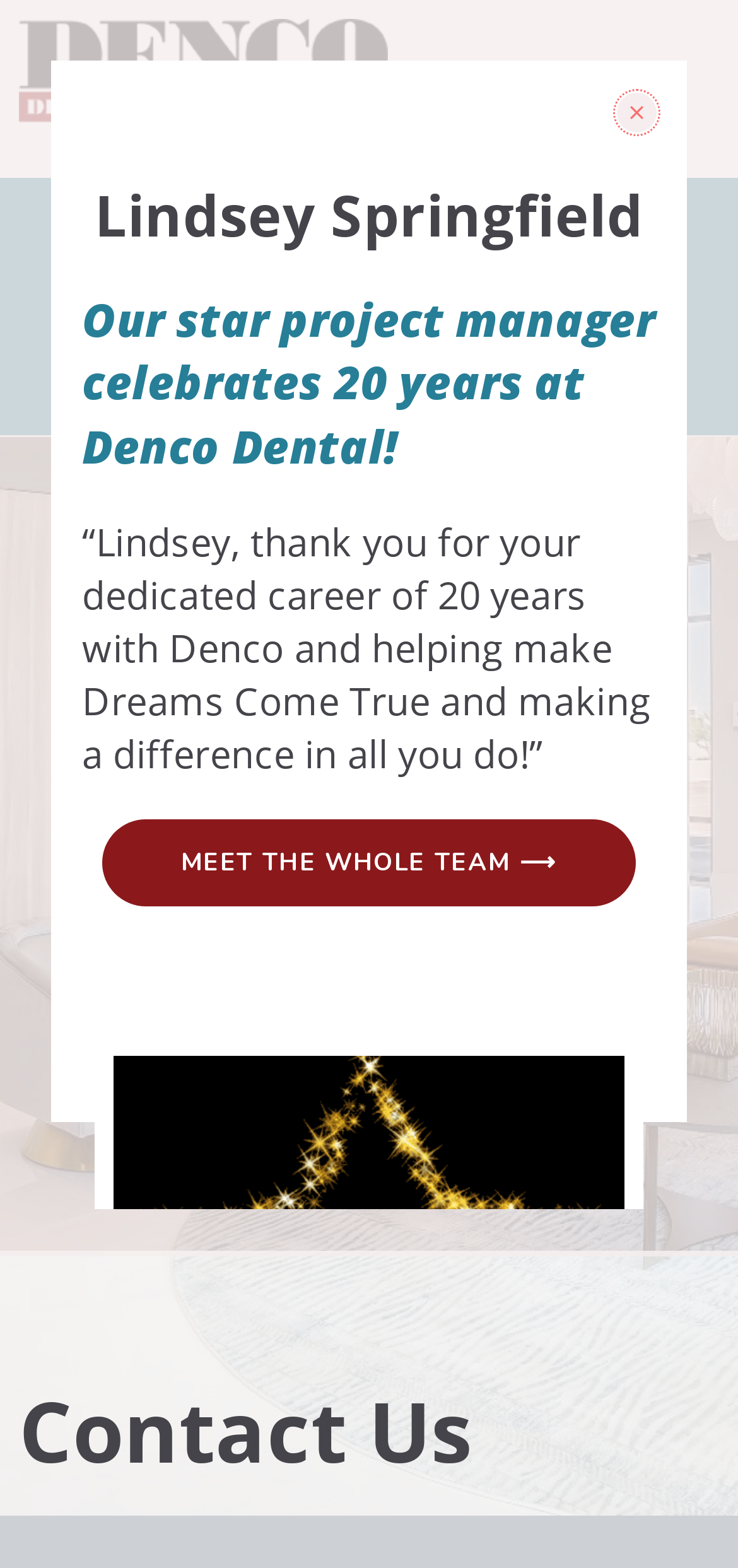Respond with a single word or phrase for the following question: 
Who is the project manager celebrating 20 years at Denco Dental?

Lindsey Springfield